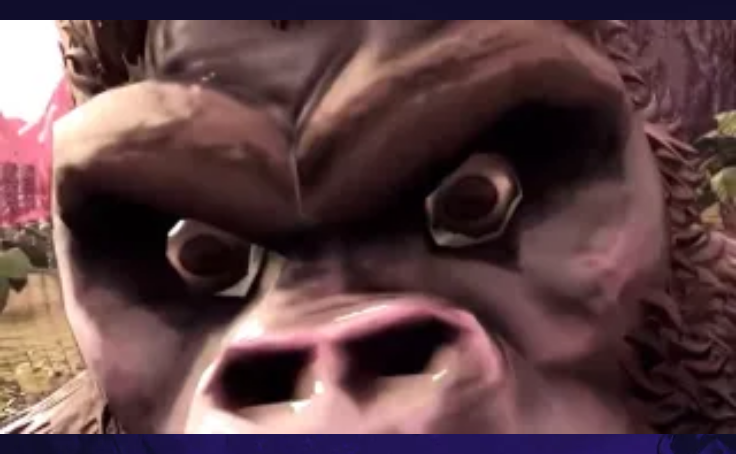Explain in detail what you see in the image.

The image features a close-up of a character from the recently released game "Skull Island: Rise of Kong." This depiction showcases King Kong with a strikingly detailed expression, emphasizing his prominent features such as the deep-set eyes and broad snout. The character's intense gaze captures a moment that likely aims to immerse players in the game's storyline. However, the game has faced significant criticism for its low production values and lack of creativity, particularly highlighted in scenes like this one. The eye-catching design juxtaposed against the game's overall reception has sparked conversations within the gaming community, questioning the artistic direction and execution of this highly anticipated title.